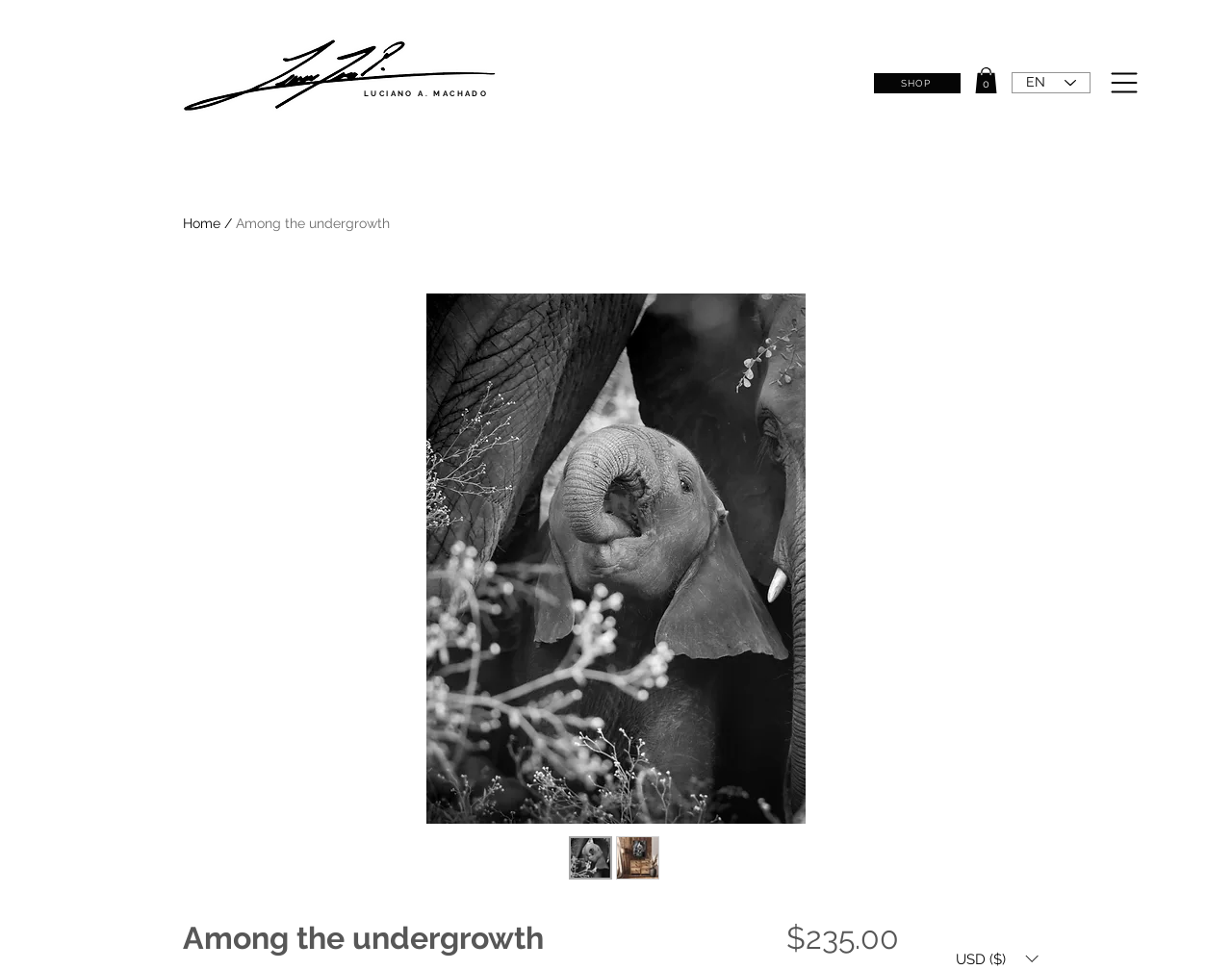Refer to the image and provide an in-depth answer to the question:
What is the language selected?

The language selected can be found in the combobox element 'Language Selector - English selected' which is located at the top right corner of the webpage. The static text 'EN' inside the combobox indicates that English is the selected language.